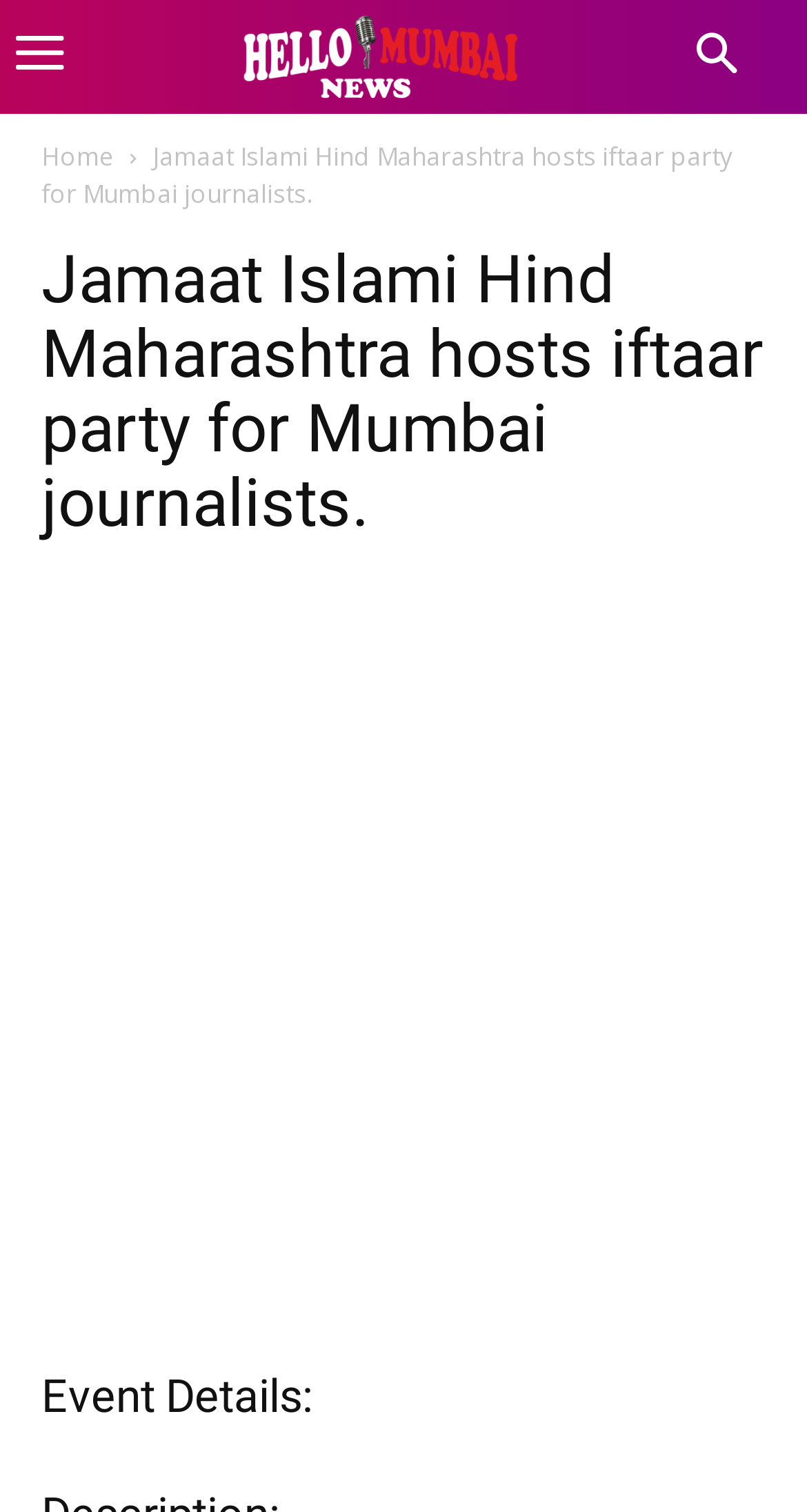Using the given description, provide the bounding box coordinates formatted as (top-left x, top-left y, bottom-right x, bottom-right y), with all values being floating point numbers between 0 and 1. Description: WhatsApp

[0.405, 0.415, 0.508, 0.47]